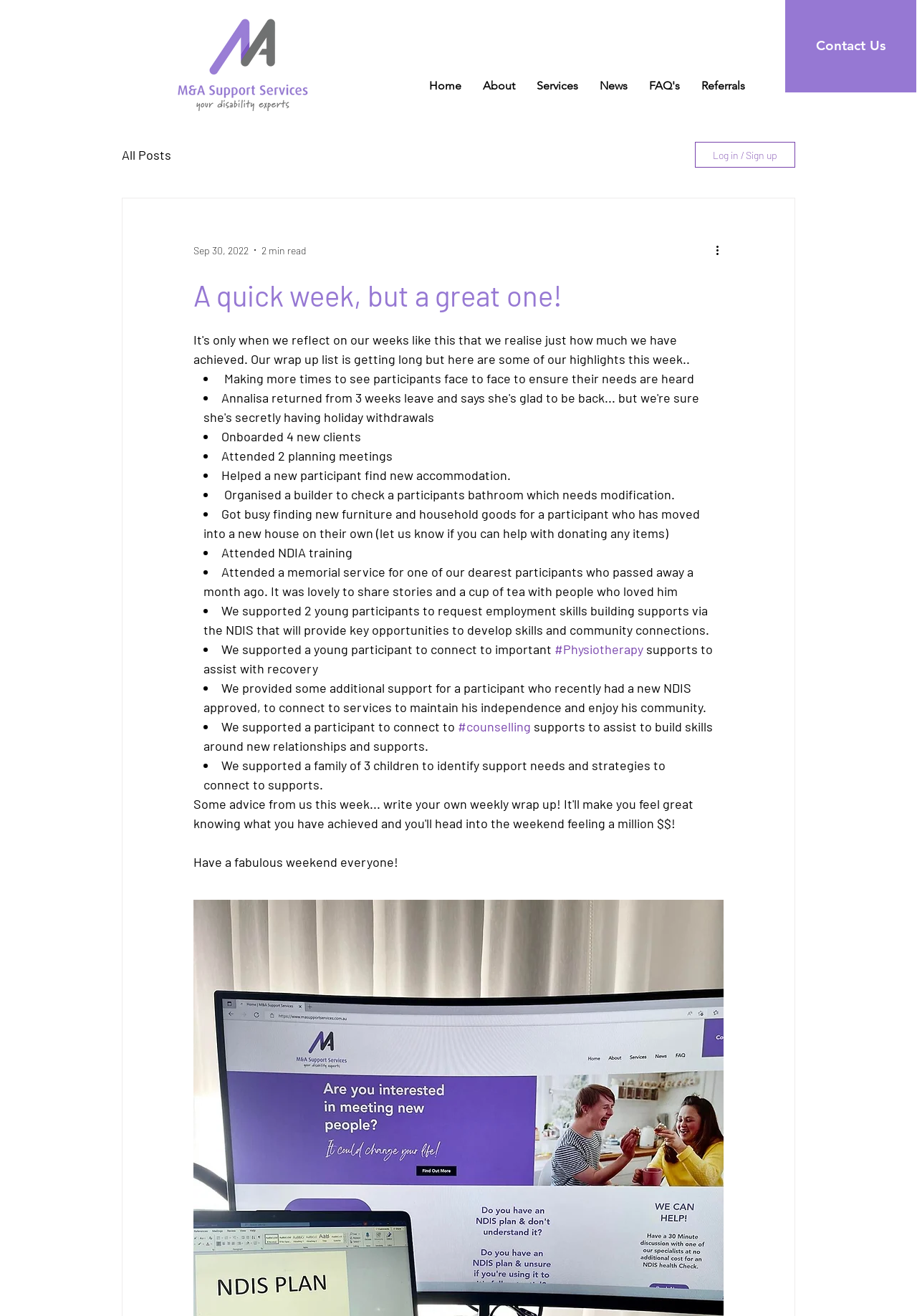Please mark the clickable region by giving the bounding box coordinates needed to complete this instruction: "Click the 'Log in / Sign up' button".

[0.758, 0.108, 0.867, 0.127]